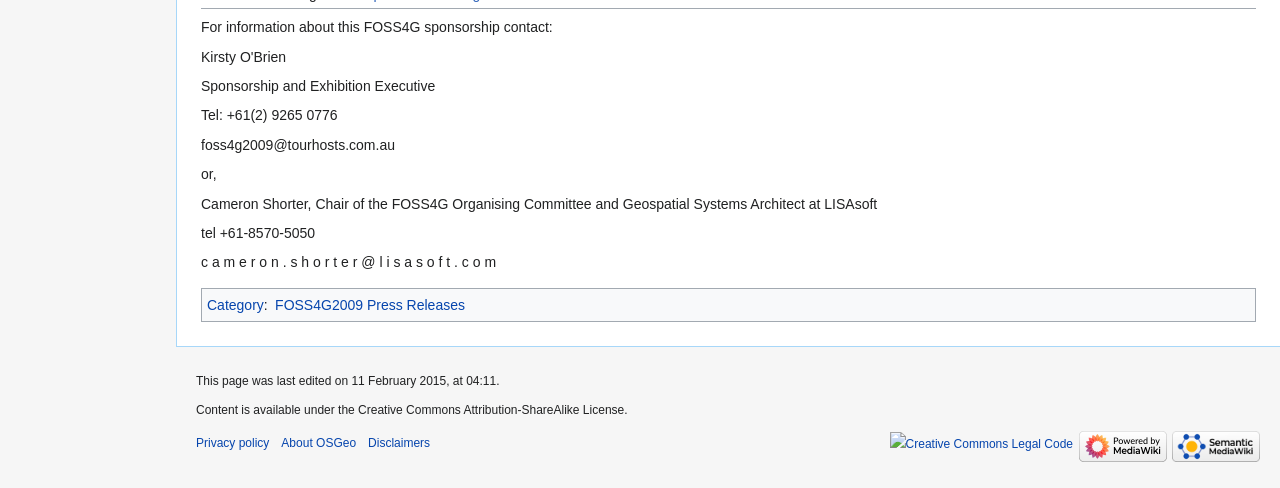What is the phone number of the Sponsorship and Exhibition Executive?
Could you give a comprehensive explanation in response to this question?

I found the phone number by looking at the StaticText element with the text 'Tel: +61(2) 9265 0776' which is located below the text 'Sponsorship and Exhibition Executive'.